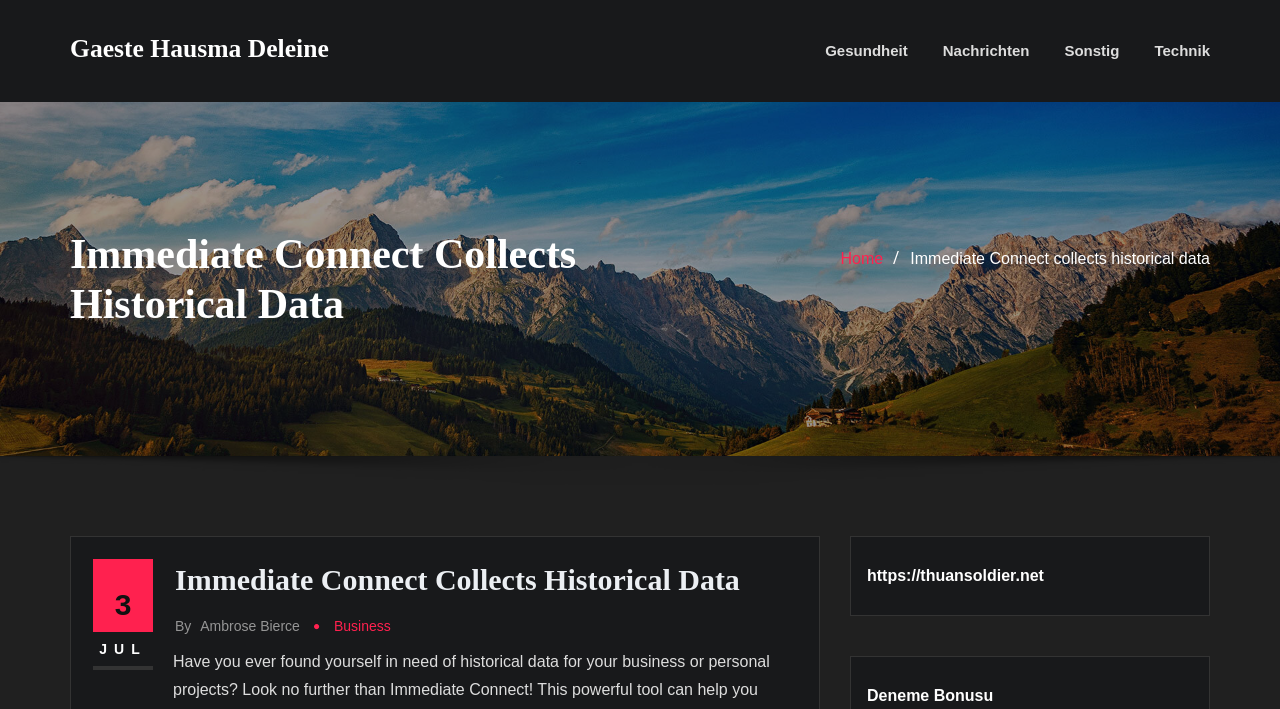Find the bounding box coordinates for the area you need to click to carry out the instruction: "Read article published on 3 JUL". The coordinates should be four float numbers between 0 and 1, indicated as [left, top, right, bottom].

[0.073, 0.789, 0.12, 0.946]